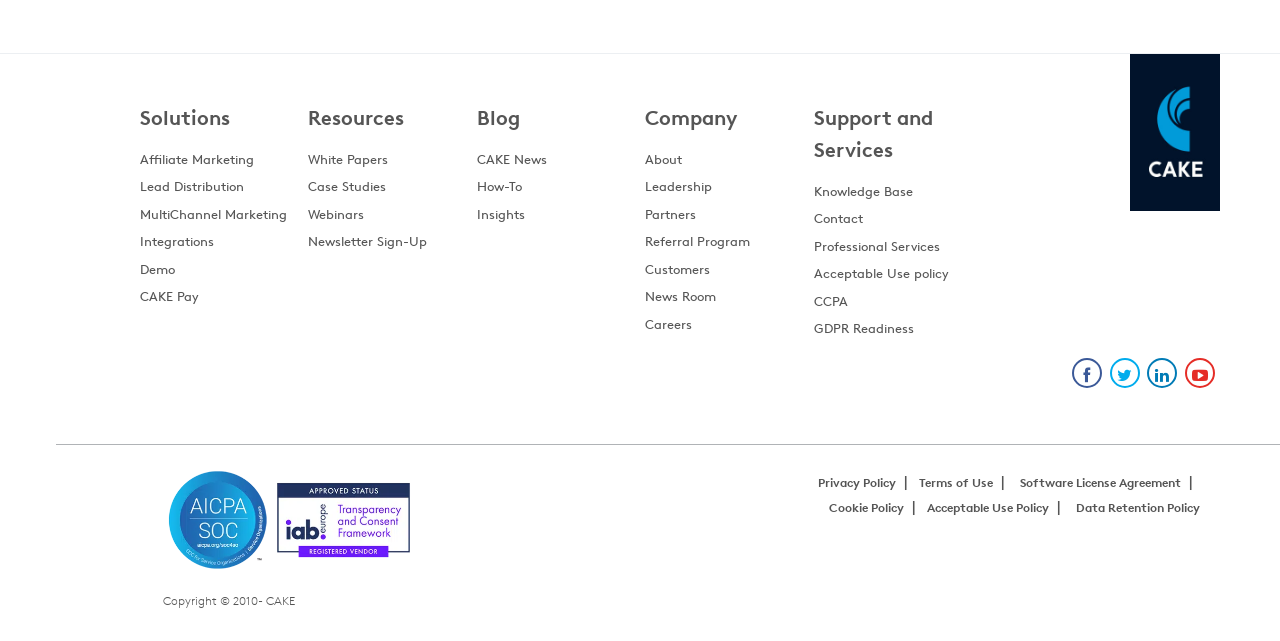How many social media links are there?
Based on the image, answer the question in a detailed manner.

I found the social media links at the top right corner of the page and counted them, which are 4 links.